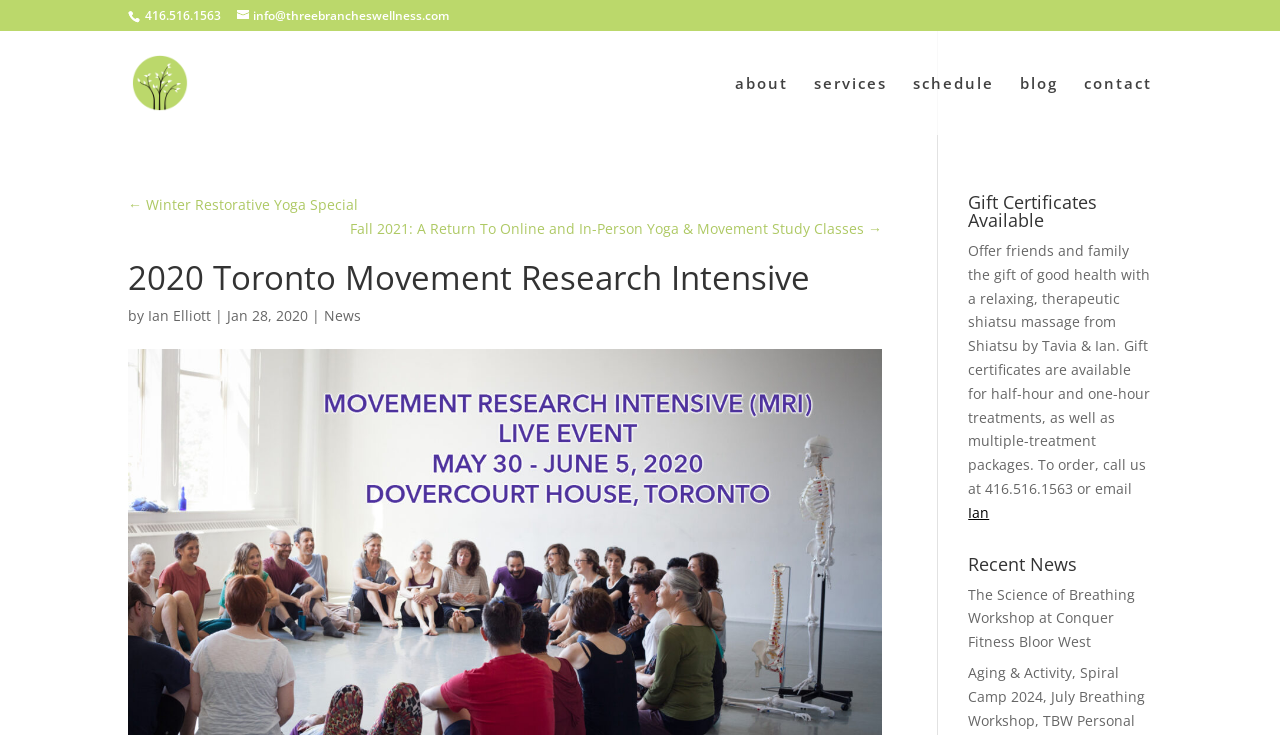What type of treatment is available as a gift certificate?
Look at the image and provide a detailed response to the question.

The type of treatment can be found in the section about gift certificates, which mentions that gift certificates are available for 'a relaxing, therapeutic shiatsu massage from Shiatsu by Tavia & Ian'.